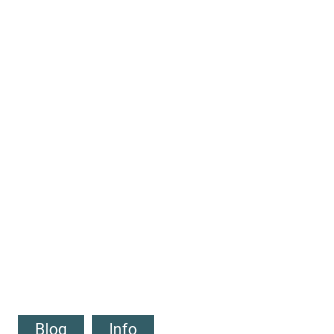Give a detailed account of the visual content in the image.

The image featured is titled "Why is the Southern District of New York So Powerful?" It relates to an article that explores the significance and influence of the Southern District of New York, known for its high-profile cases and prominent role in the judicial system. This article, published on November 13, 2023, aims to delve into the reasons behind the district's considerable power within the legal landscape. Accompanying links to both the blog and additional informational content are available, enhancing the reader's access to related topics and further insights.